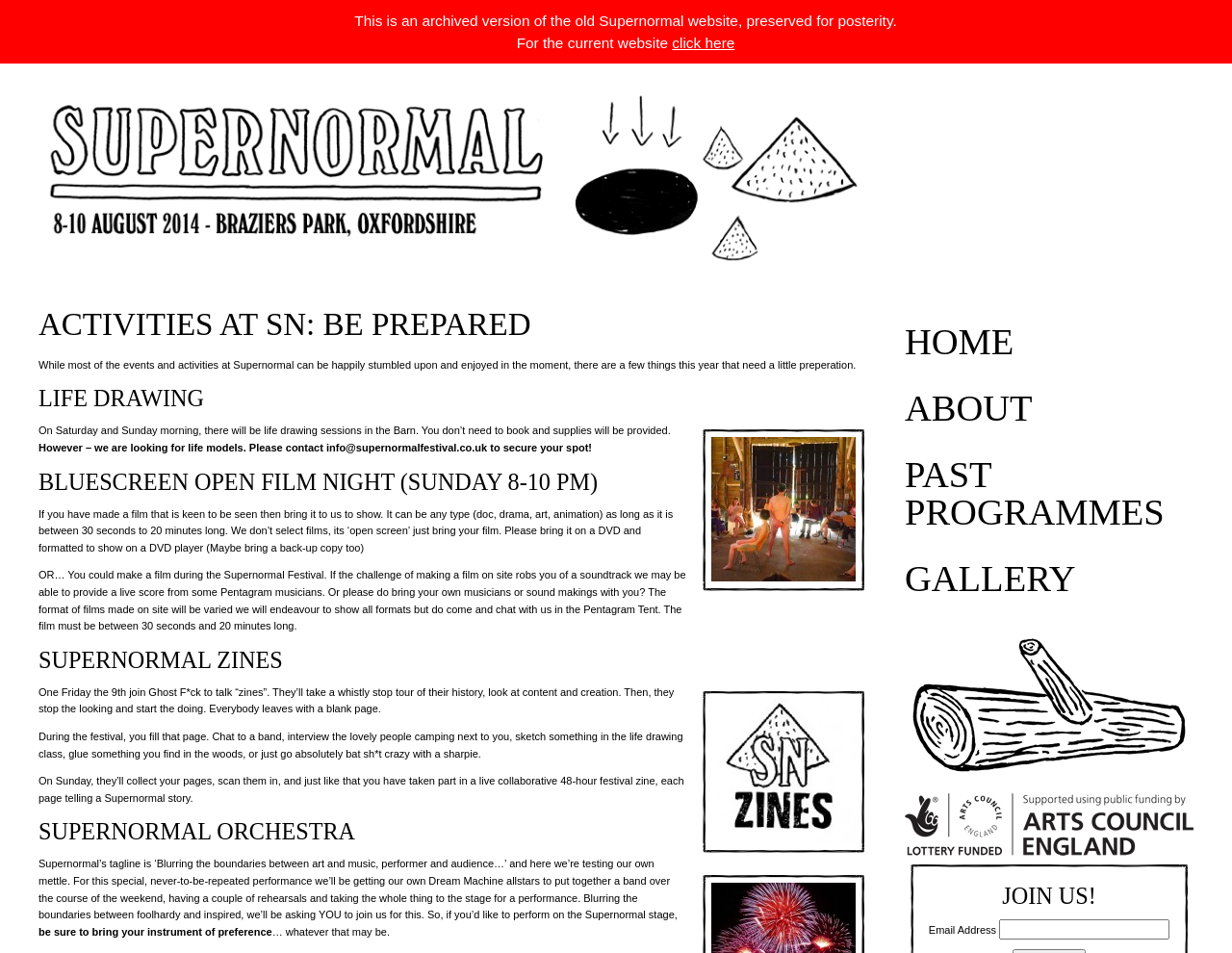Identify the bounding box for the given UI element using the description provided. Coordinates should be in the format (top-left x, top-left y, bottom-right x, bottom-right y) and must be between 0 and 1. Here is the description: parent_node: Email Address name="EMAIL"

[0.811, 0.964, 0.949, 0.986]